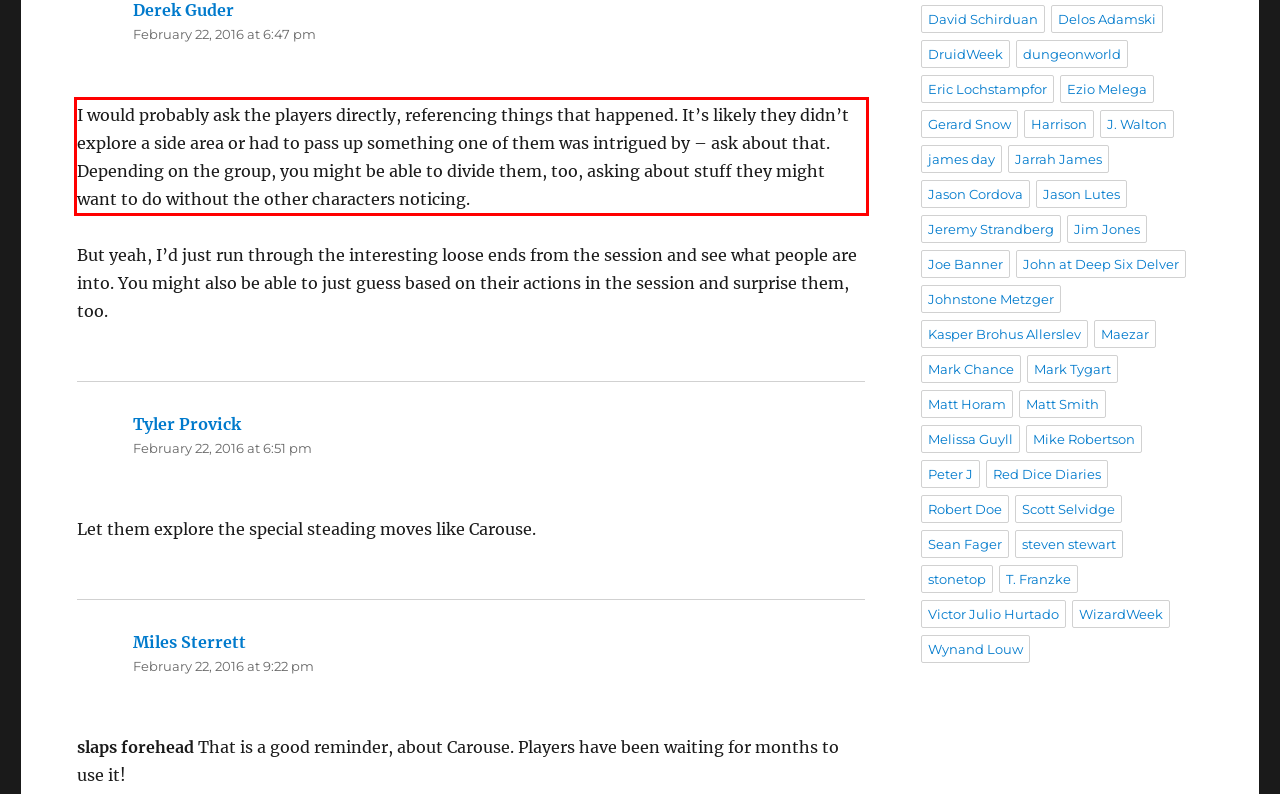In the screenshot of the webpage, find the red bounding box and perform OCR to obtain the text content restricted within this red bounding box.

I would probably ask the players directly, referencing things that happened. It’s likely they didn’t explore a side area or had to pass up something one of them was intrigued by – ask about that. Depending on the group, you might be able to divide them, too, asking about stuff they might want to do without the other characters noticing.